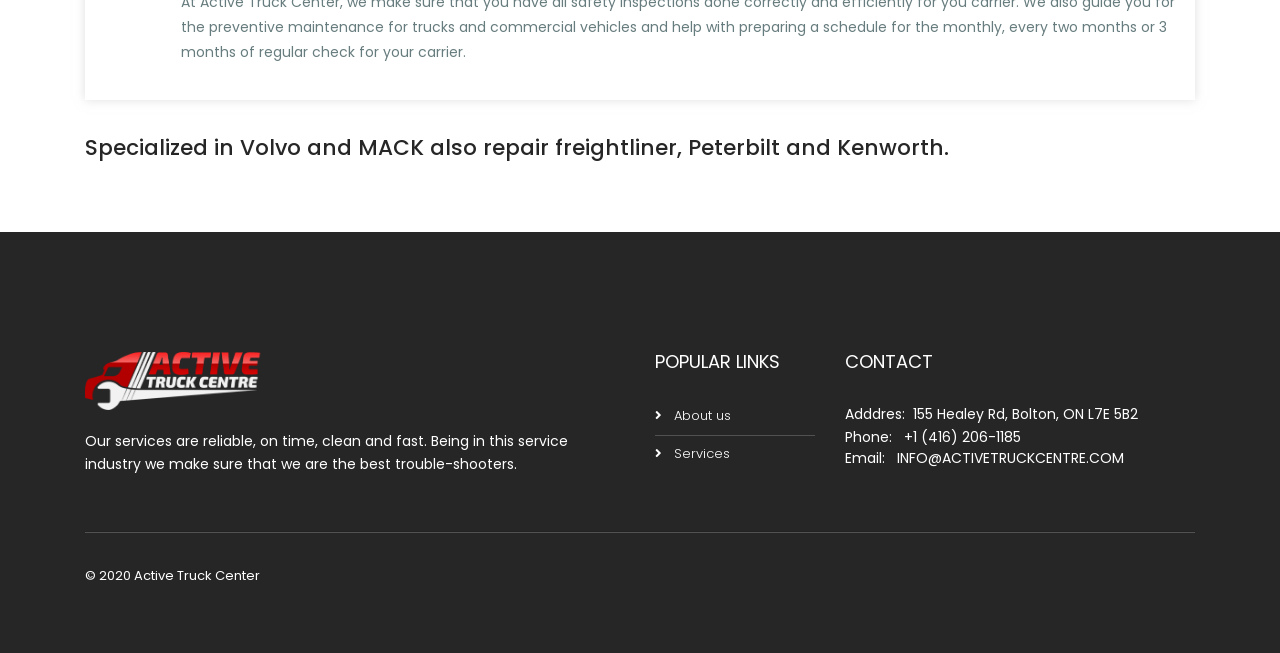What is the phone number of the company?
Please provide a comprehensive answer based on the details in the screenshot.

The phone number of the company is mentioned in the CONTACT section of the webpage, which is located below the POPULAR LINKS section. The phone number is +1 (416) 206-1185.